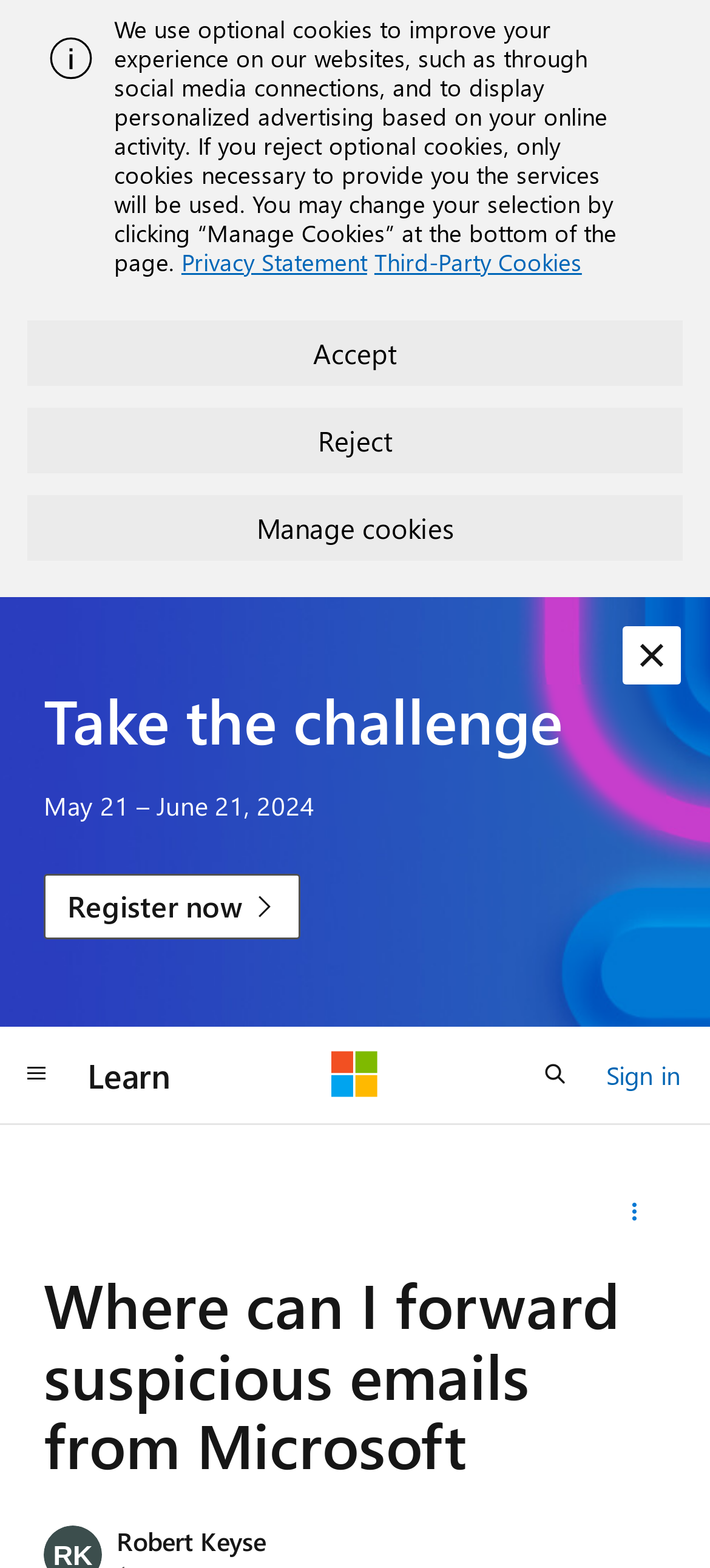Who asked the question 'Where can I forward suspicious emails from Microsoft'?
Relying on the image, give a concise answer in one word or a brief phrase.

Robert Keyse